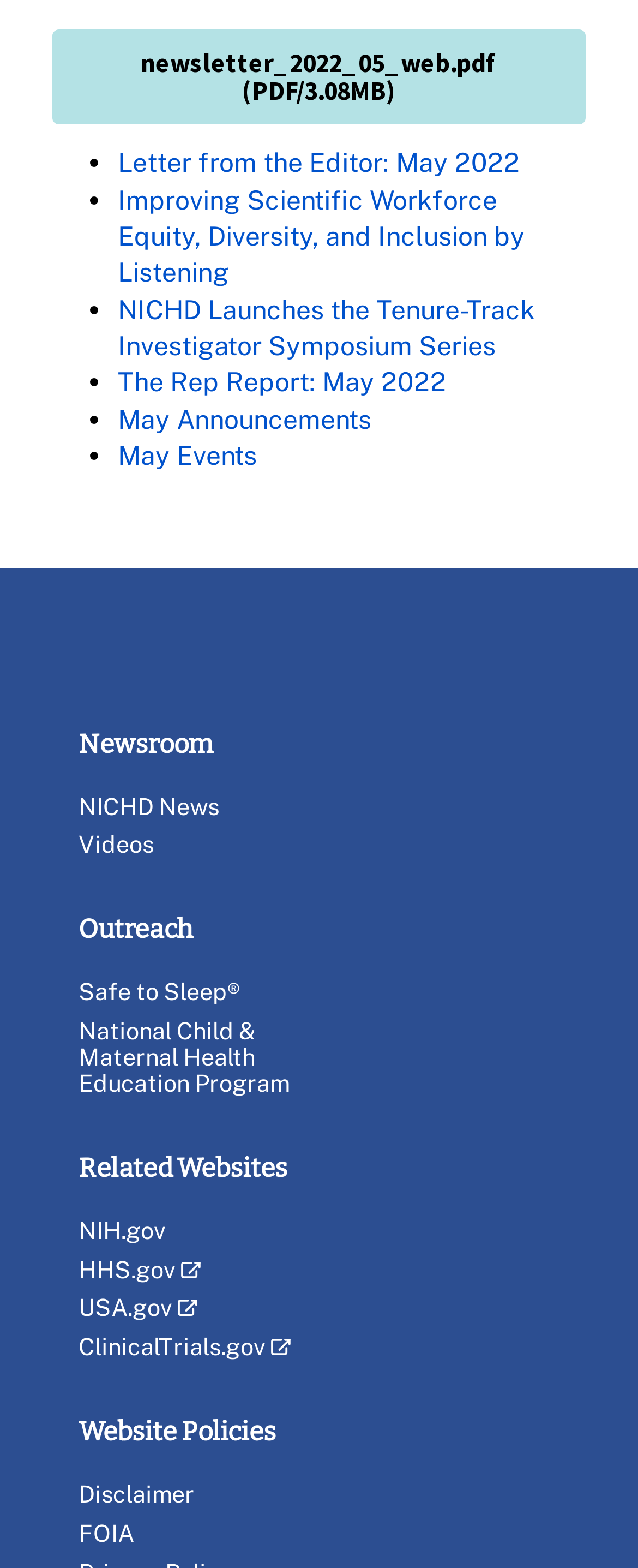What is the title of the first article?
Provide a well-explained and detailed answer to the question.

I looked at the list of links at the top of the page and found the first article title to be 'Letter from the Editor: May 2022'.